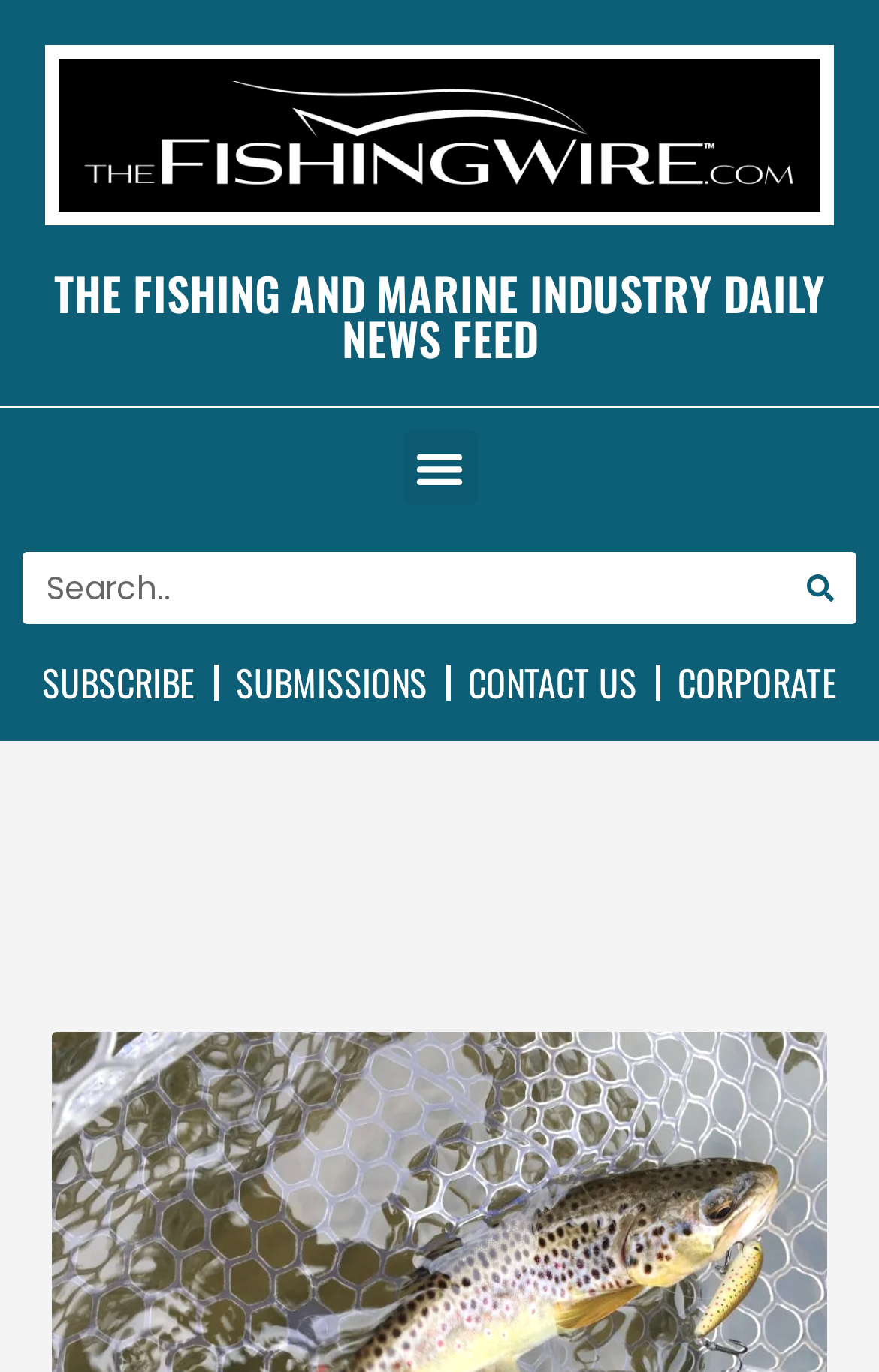Please provide a brief answer to the question using only one word or phrase: 
What is the purpose of the button with a search icon?

To search